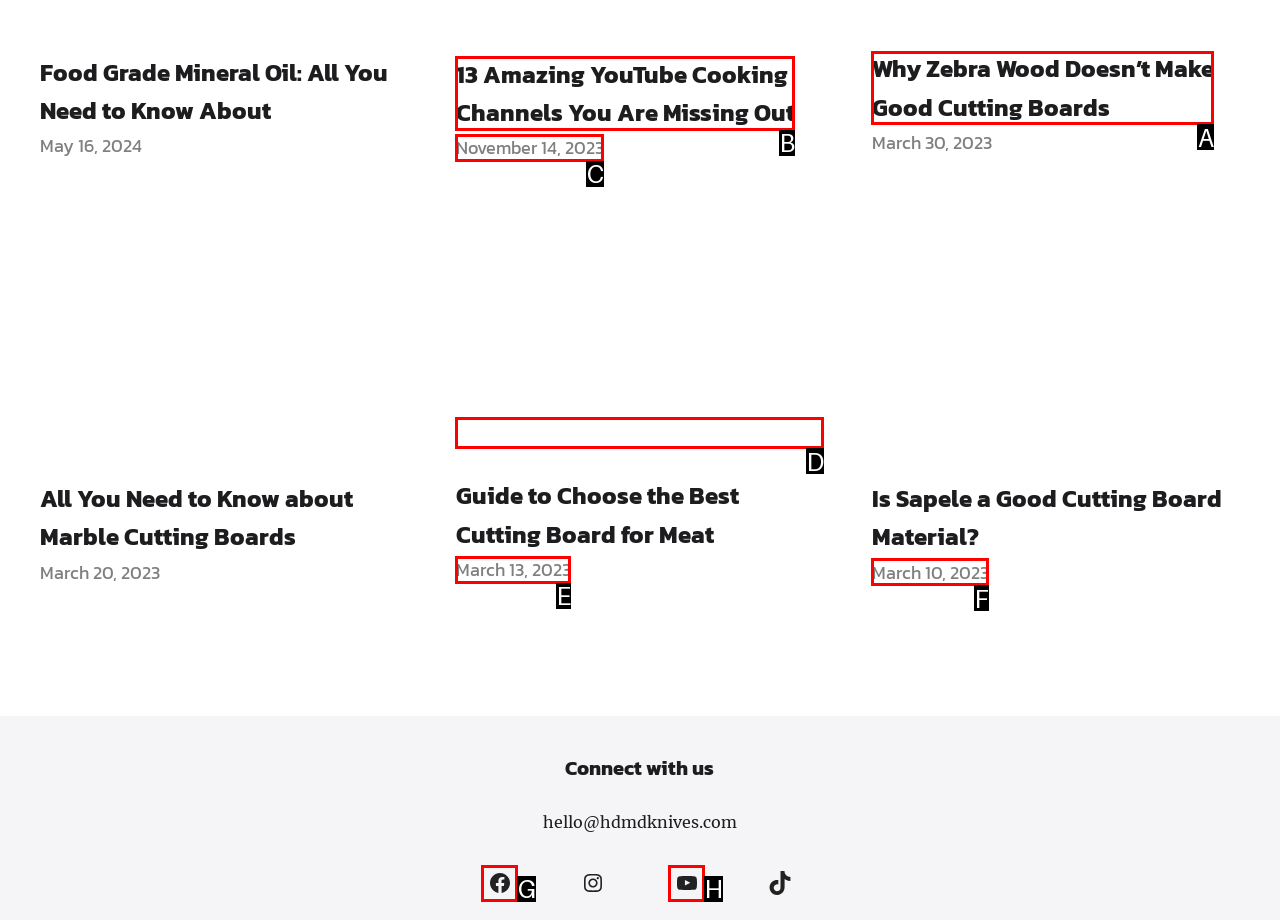Select the HTML element that matches the description: Facebook
Respond with the letter of the correct choice from the given options directly.

G